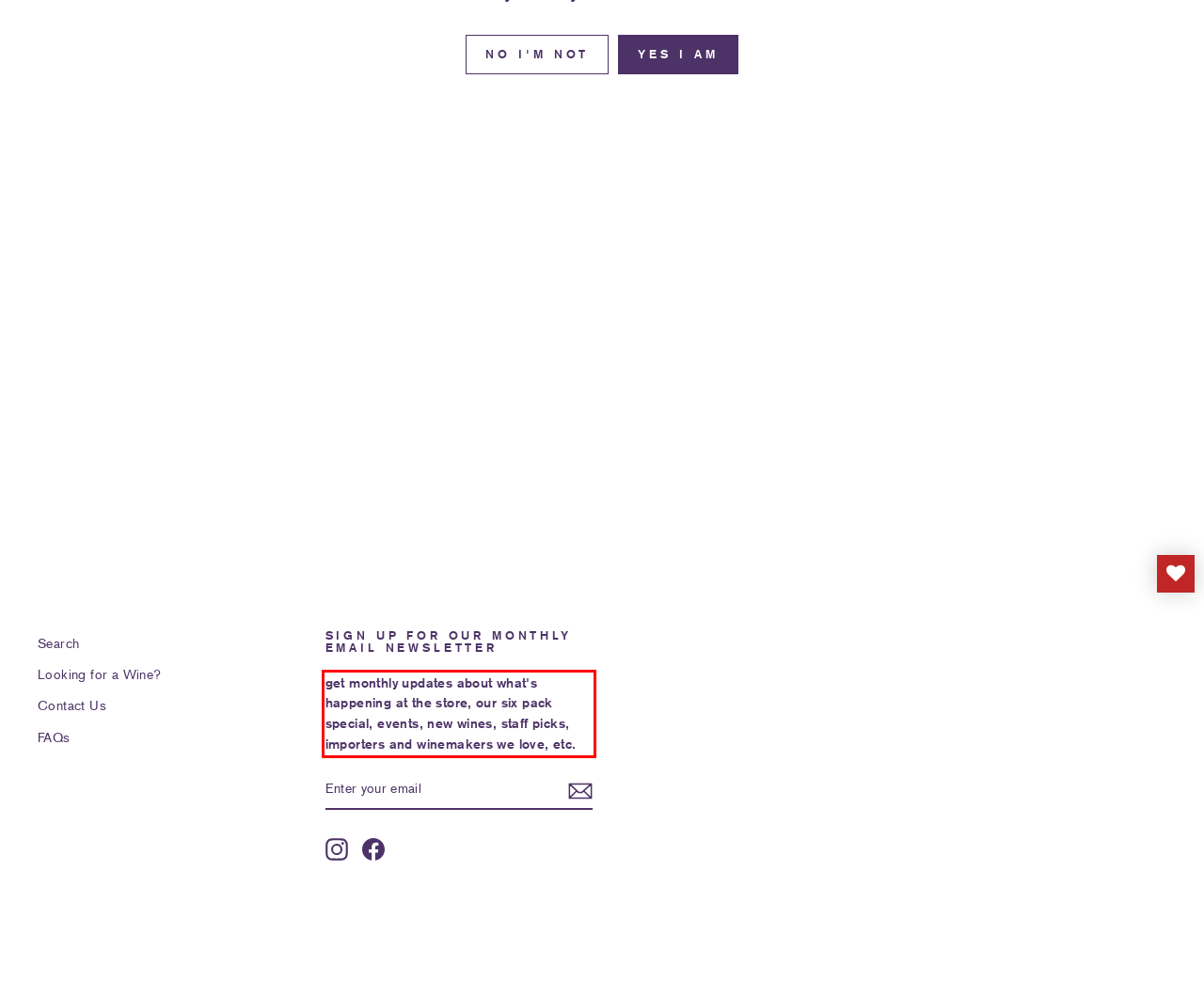You are given a screenshot showing a webpage with a red bounding box. Perform OCR to capture the text within the red bounding box.

get monthly updates about what's happening at the store, our six pack special, events, new wines, staff picks, importers and winemakers we love, etc.